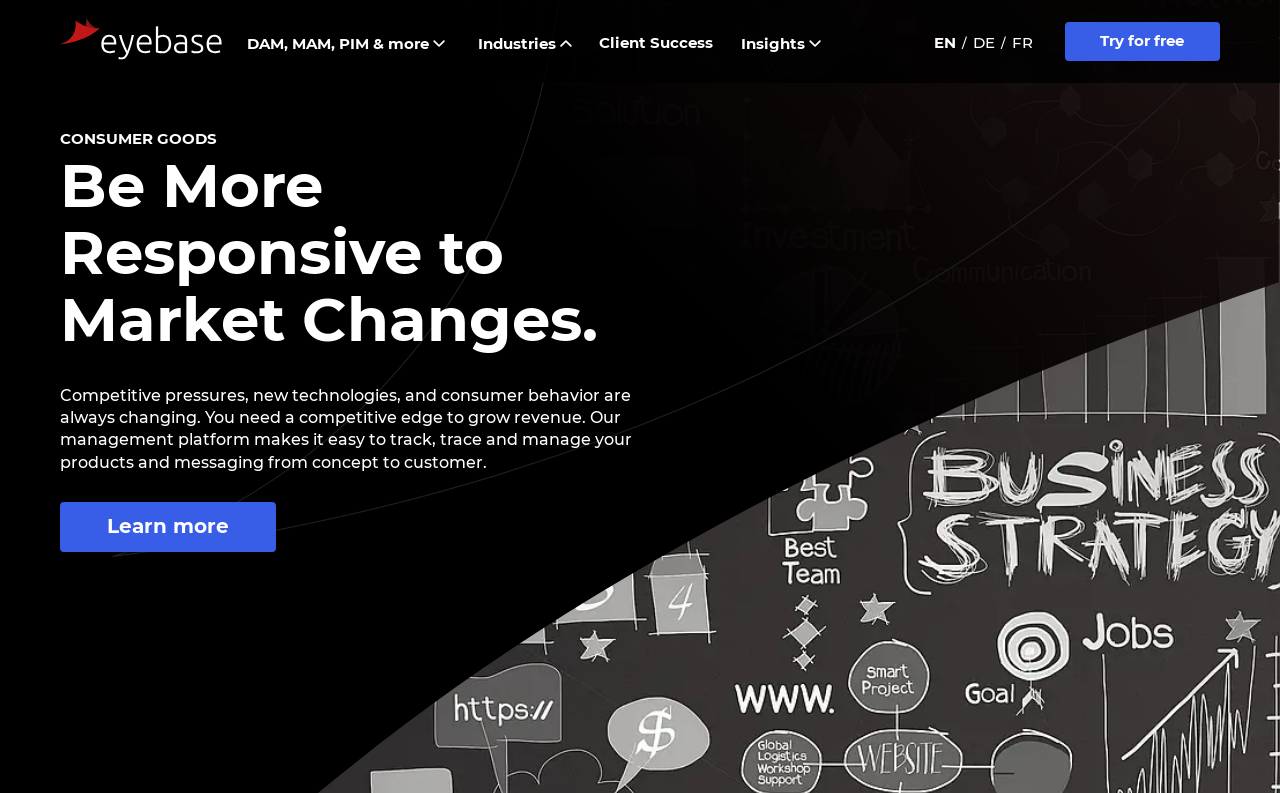Please mark the bounding box coordinates of the area that should be clicked to carry out the instruction: "Explore DAM, MAM, PIM & more".

[0.188, 0.04, 0.352, 0.069]